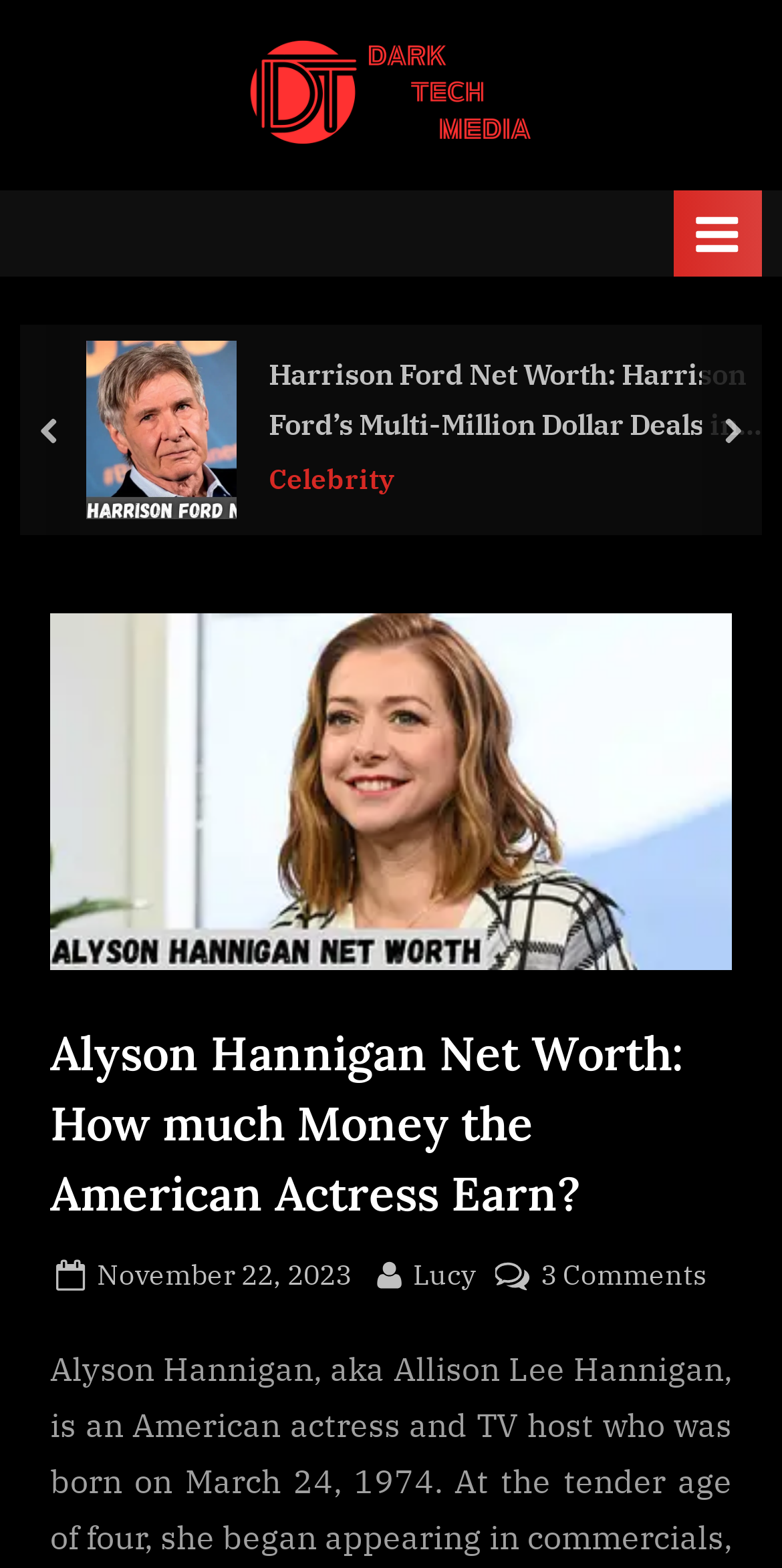Identify the bounding box coordinates of the section that should be clicked to achieve the task described: "Go to Destination Fear Season 5".

[0.11, 0.218, 0.286, 0.332]